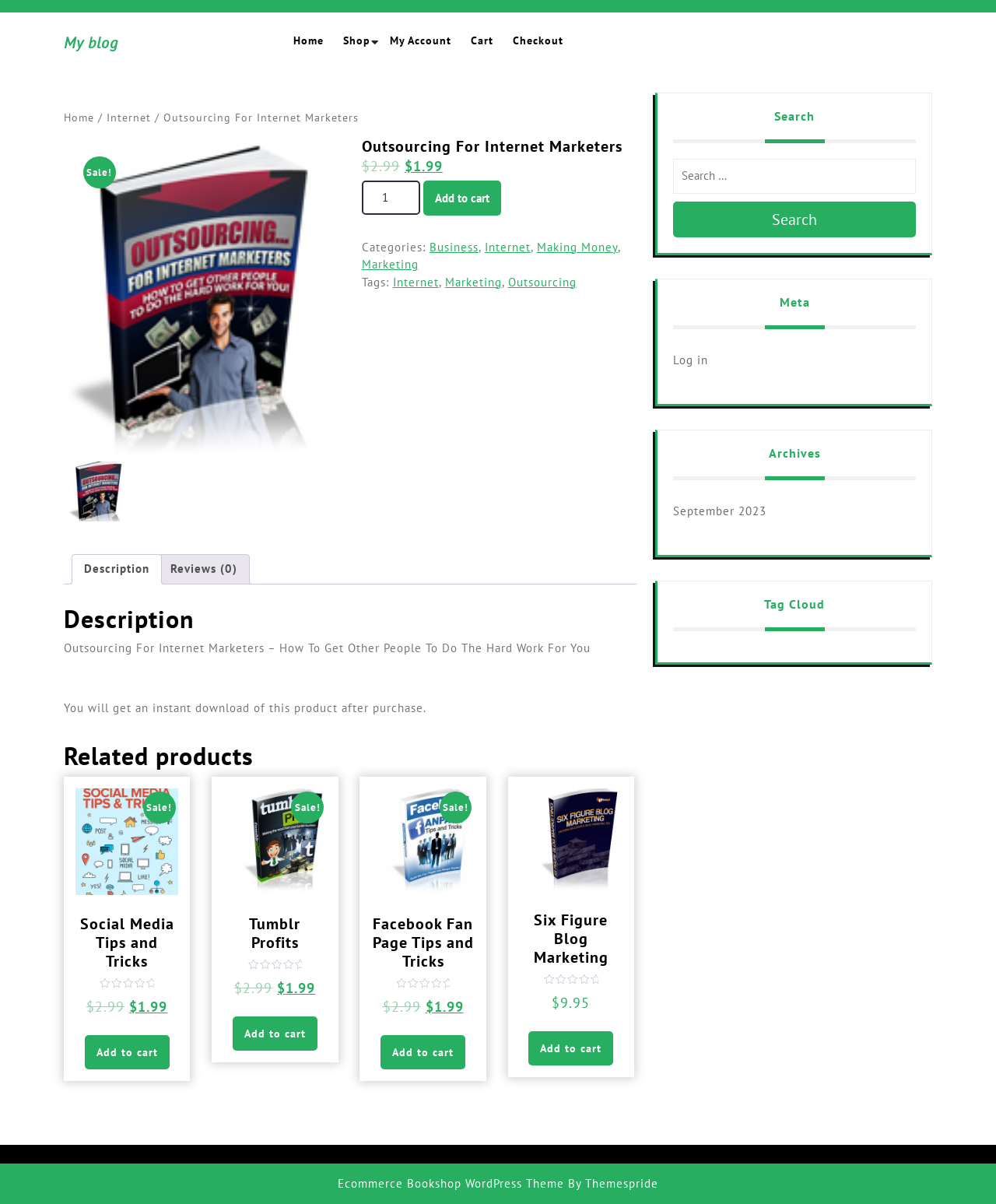Given the element description Add to cart, identify the bounding box coordinates for the UI element on the webpage screenshot. The format should be (top-left x, top-left y, bottom-right x, bottom-right y), with values between 0 and 1.

[0.233, 0.844, 0.319, 0.872]